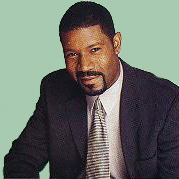What is the TV series being reviewed?
Using the visual information, answer the question in a single word or phrase.

Now and Again